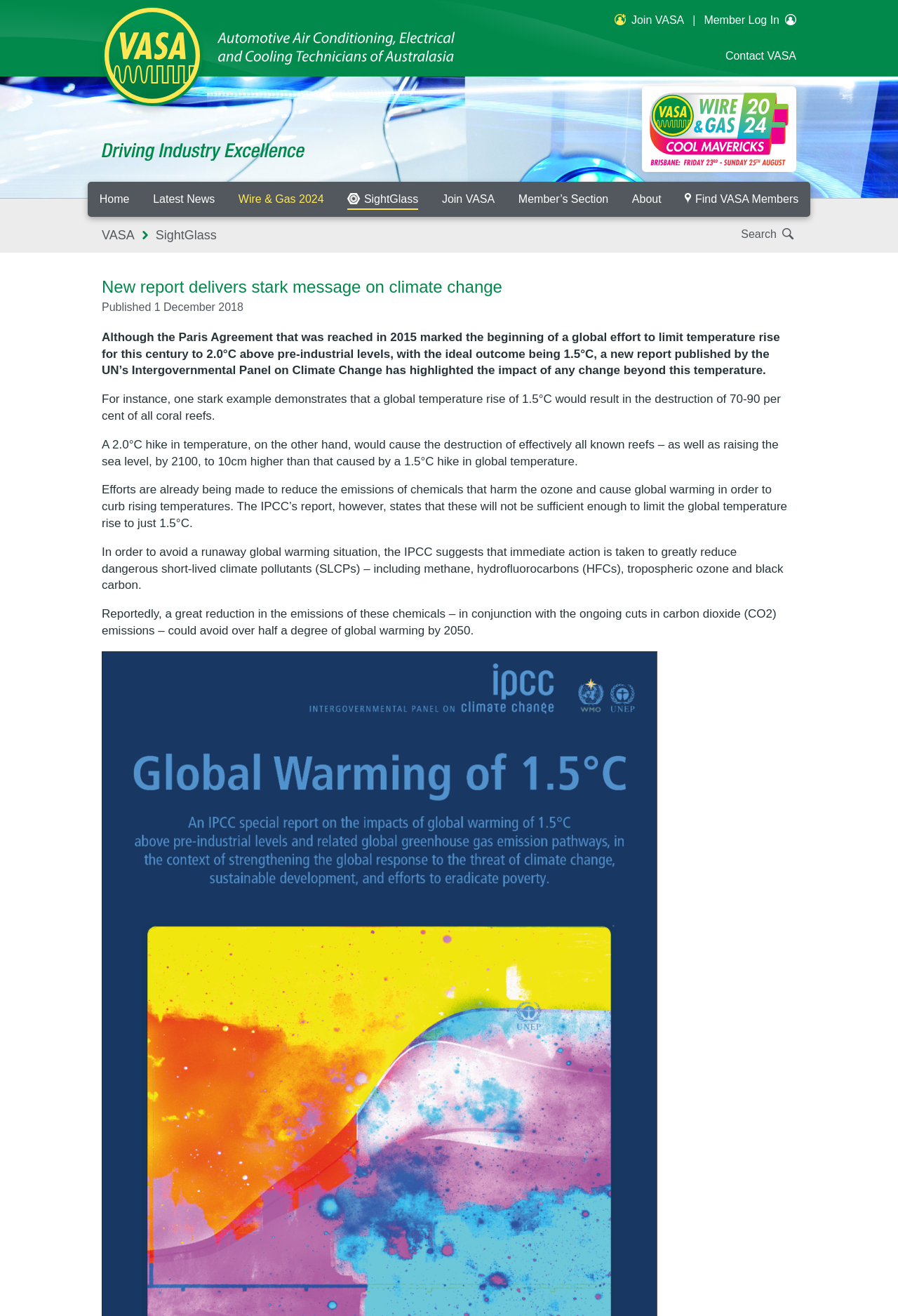Find and specify the bounding box coordinates that correspond to the clickable region for the instruction: "Log in as a member".

[0.784, 0.011, 0.887, 0.02]